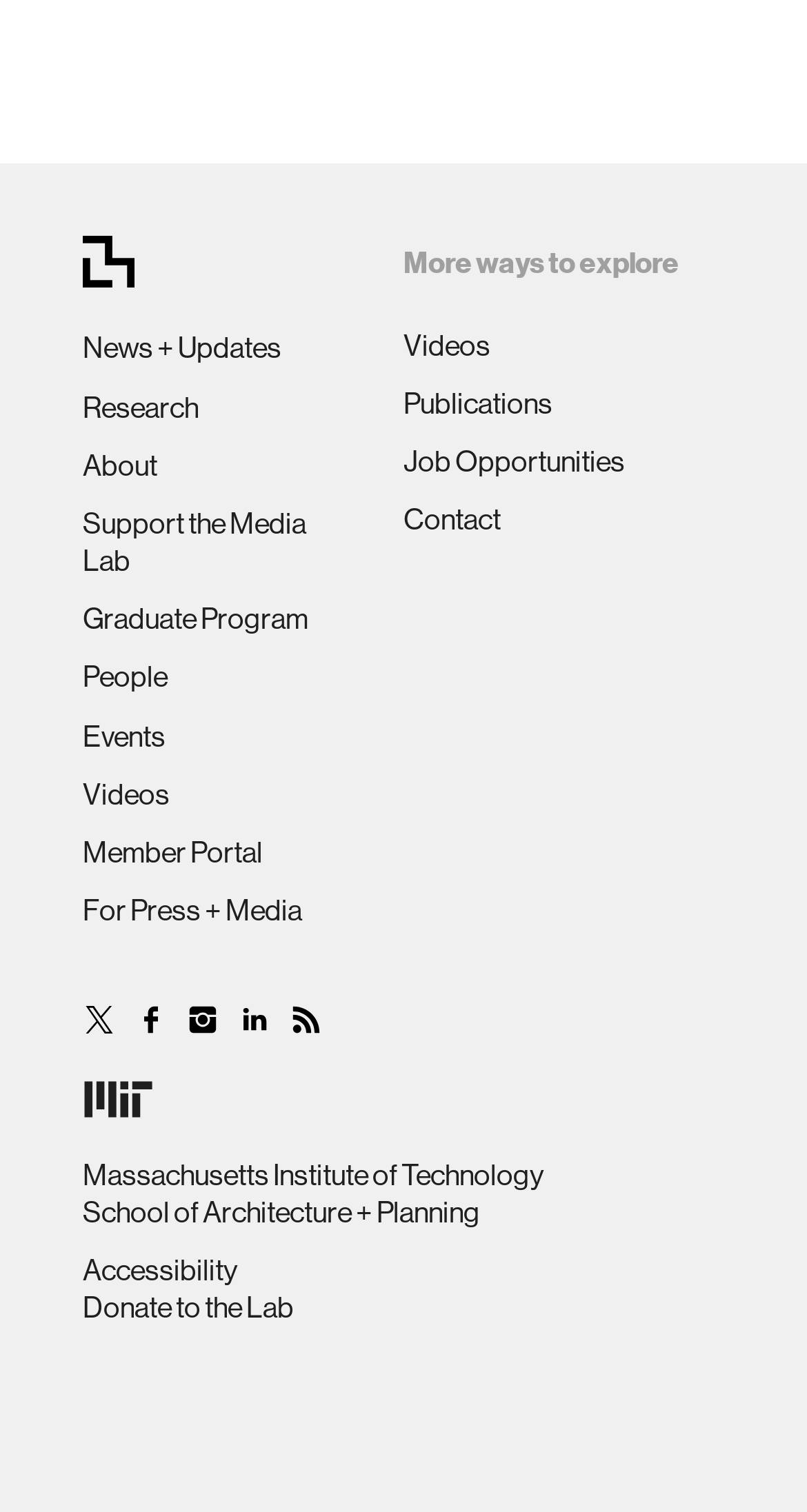Please answer the following question using a single word or phrase: 
What is the last link in the webpage?

Donate to the Lab